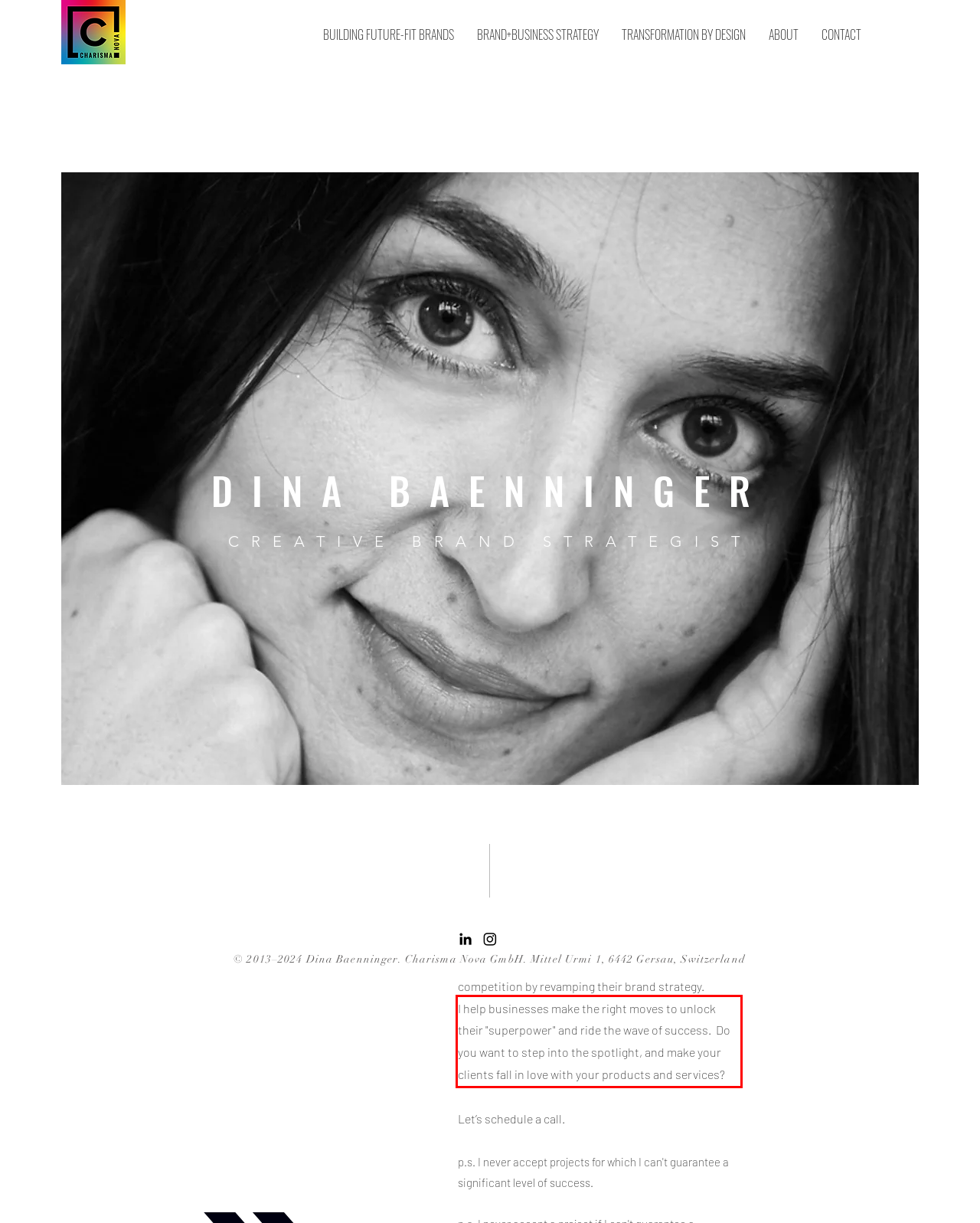Using the provided webpage screenshot, identify and read the text within the red rectangle bounding box.

I help businesses make the right moves to unlock their "superpower" and ride the wave of success. Do you want to step into the spotlight, and make your clients fall in love with your products and services?